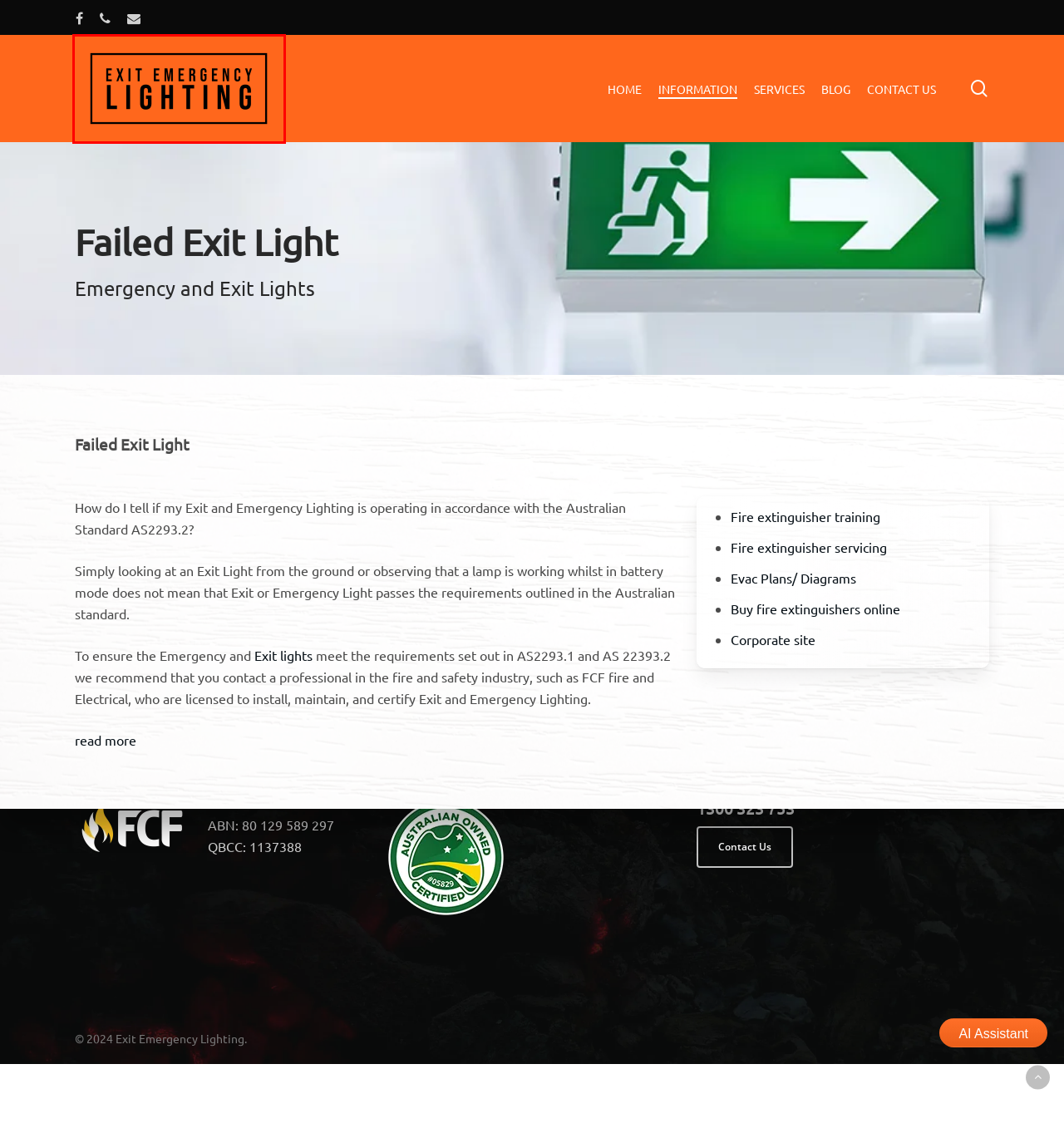You are given a screenshot of a webpage with a red bounding box around an element. Choose the most fitting webpage description for the page that appears after clicking the element within the red bounding box. Here are the candidates:
A. Fire Evac Diagrams | Emergency Evacuation Plans | Fire Plans
B. Exit and Emergency Lighting Certifiers Licence - Exit Emergency Lighting
C. Why FCF - Exit Emergency Lighting
D. Emergency Evacuation Light Maintenance - Exit Emergency Lighting
E. Exit Emergency Lighting
F. Blog - Exit Emergency Lighting
G. Contact Us - Exit Emergency Lighting
H. National Fire Service Provider | State Fire Service Company

E